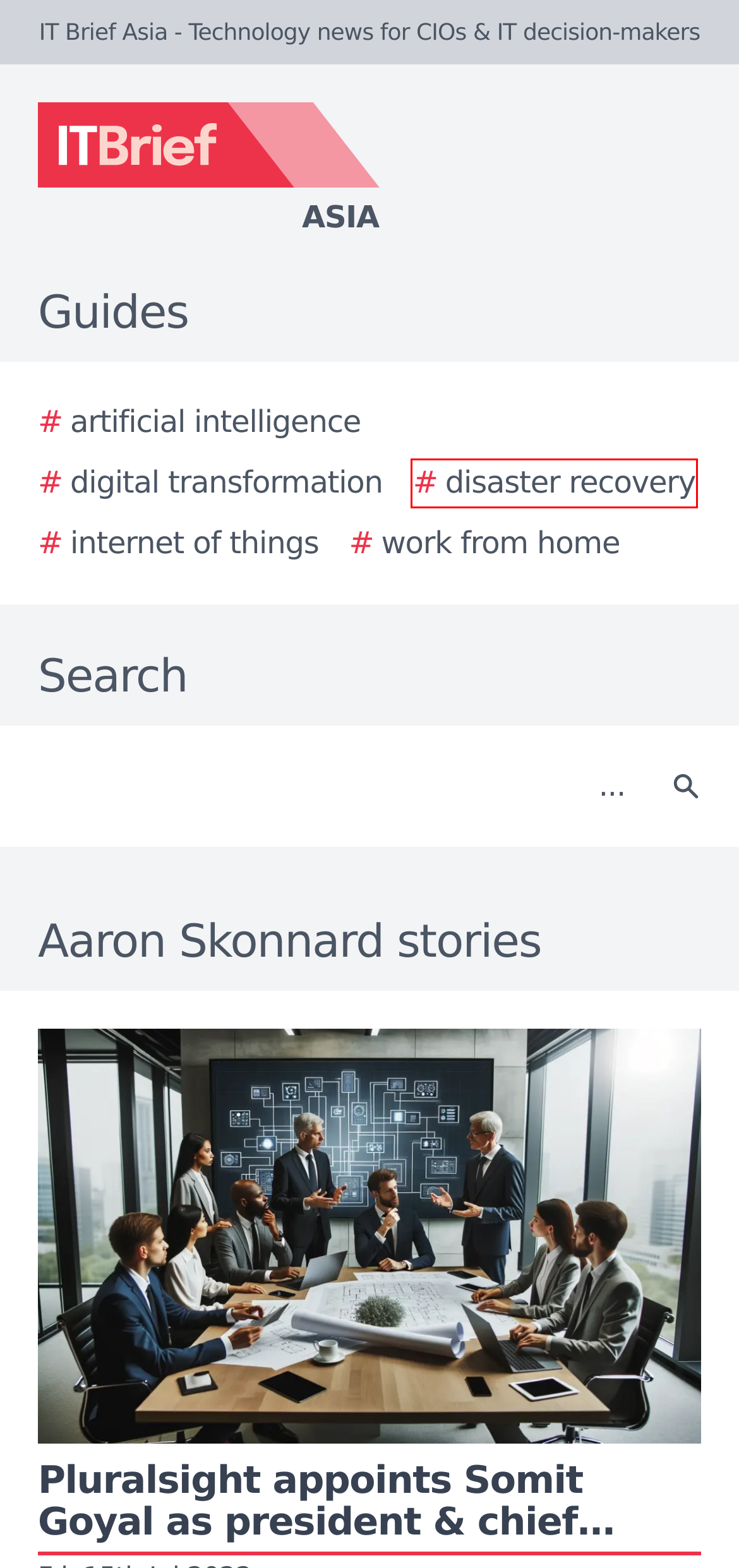Analyze the screenshot of a webpage featuring a red rectangle around an element. Pick the description that best fits the new webpage after interacting with the element inside the red bounding box. Here are the candidates:
A. The 2024 Ultimate Guide to Digital Transformation
B. The 2024 Ultimate Guide to Internet of Things
C. The 2024 Ultimate Guide to Artificial Intelligence
D. SecurityBrief Asia - Media kit
E. The 2024 Ultimate Guide to Disaster Recovery
F. CFOtech Asia - Media kit
G. The 2024 Ultimate Guide to Work from Home
H. DataCenterNews Asia Pacific - Specialist news for cloud & data center decision-makers

E